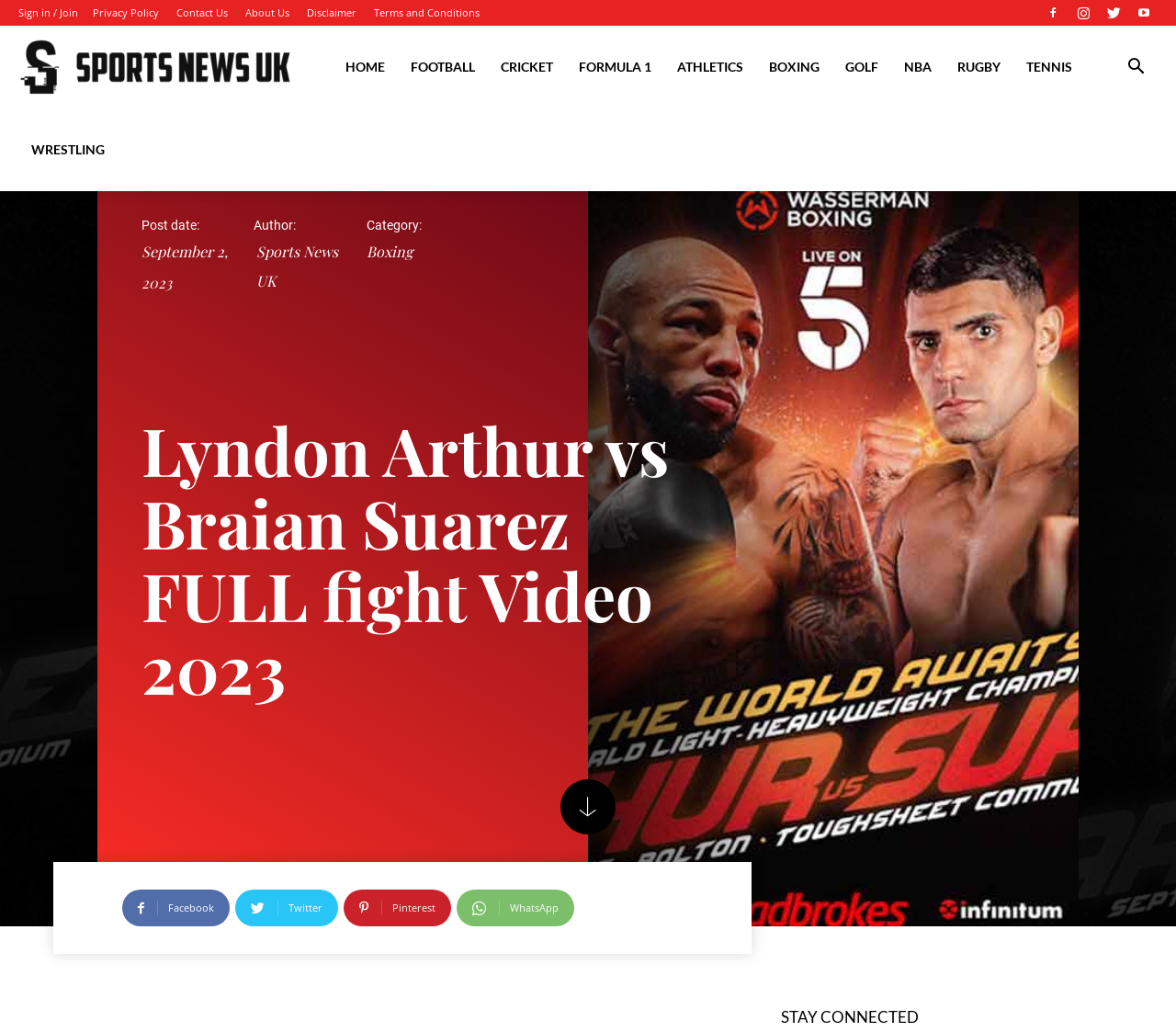Could you locate the bounding box coordinates for the section that should be clicked to accomplish this task: "Share on Facebook".

[0.104, 0.862, 0.195, 0.898]